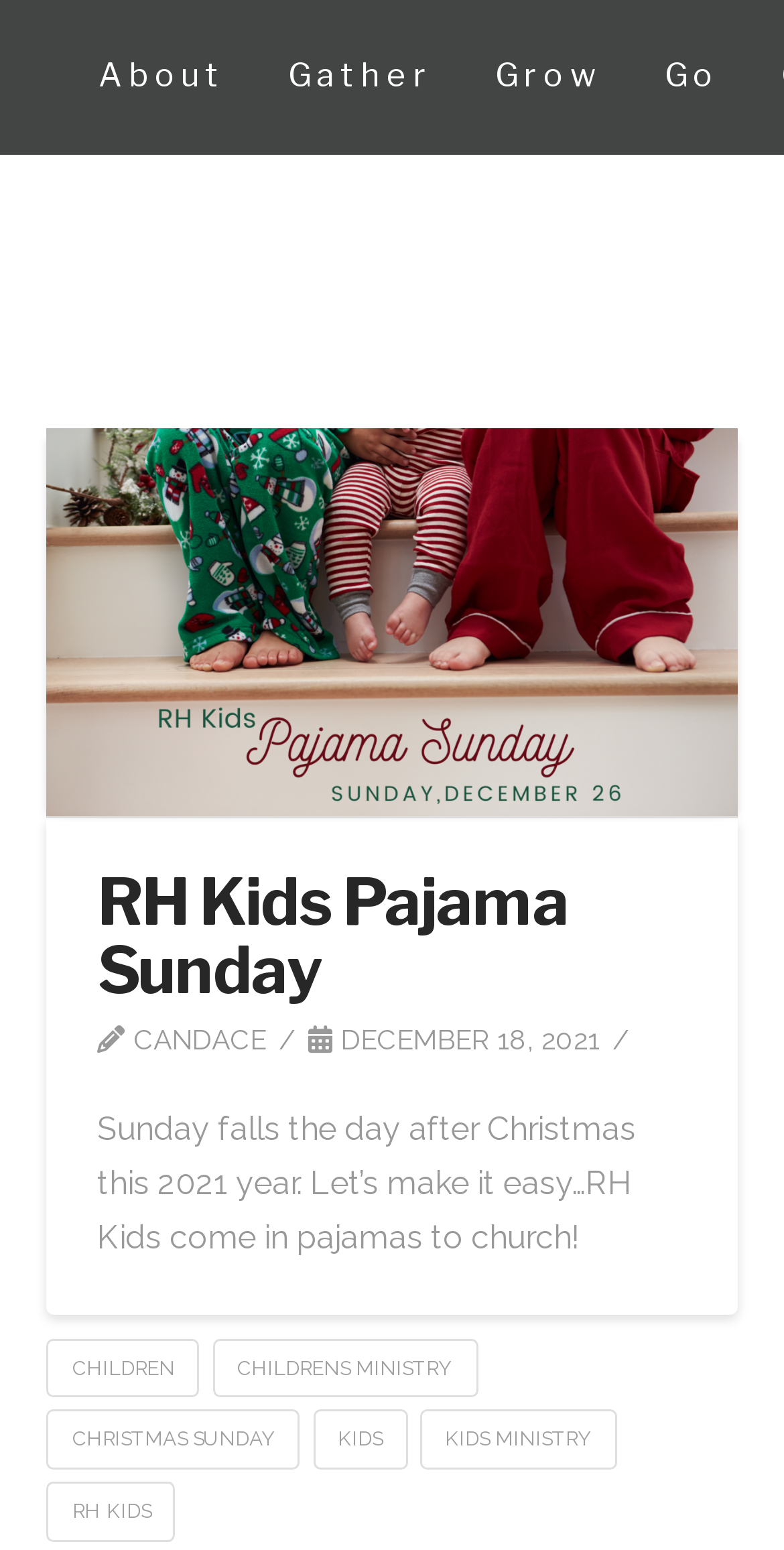Find the bounding box coordinates for the area you need to click to carry out the instruction: "view the date of the archive". The coordinates should be four float numbers between 0 and 1, indicated as [left, top, right, bottom].

None